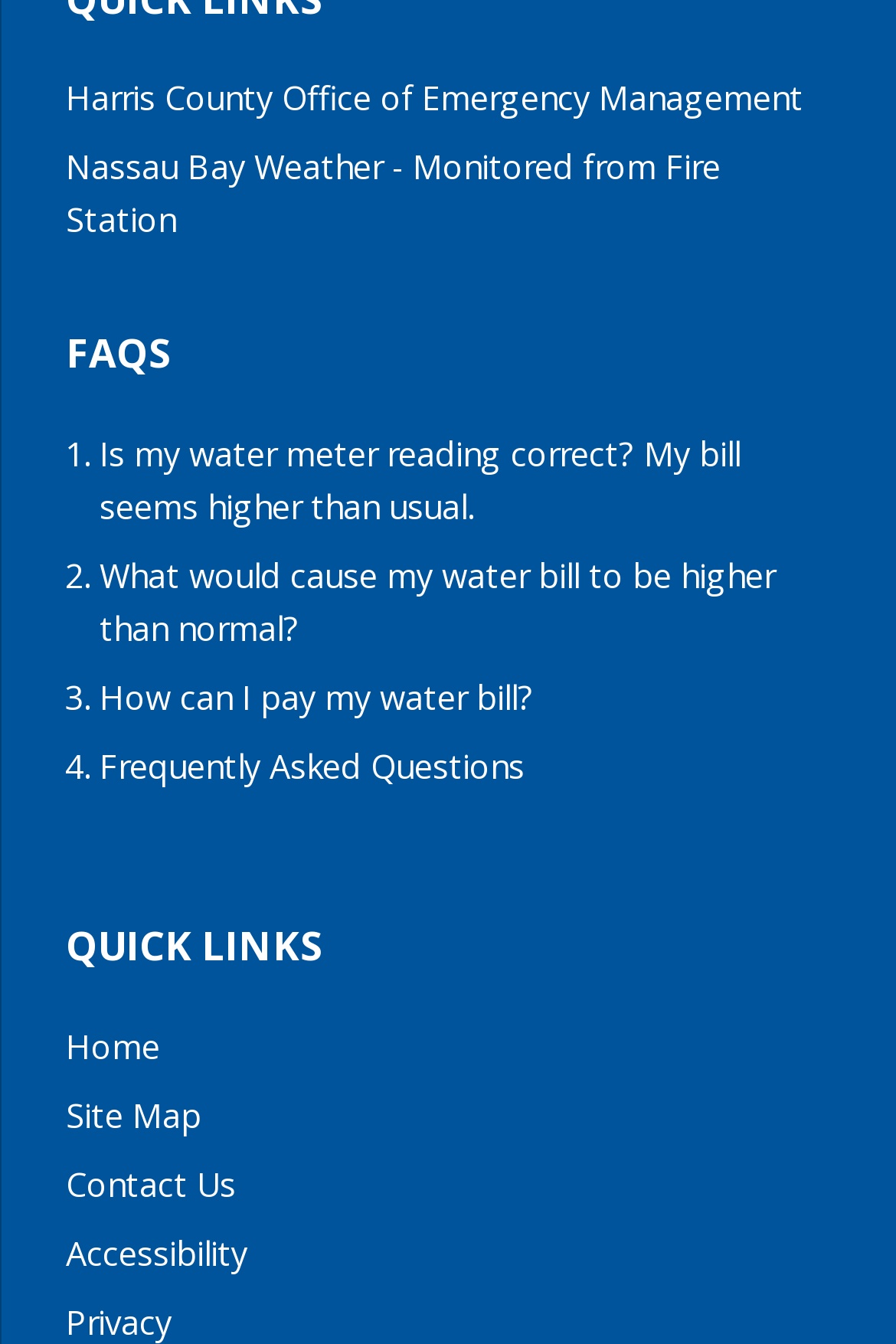Using the element description Accessibility, predict the bounding box coordinates for the UI element. Provide the coordinates in (top-left x, top-left y, bottom-right x, bottom-right y) format with values ranging from 0 to 1.

[0.074, 0.917, 0.276, 0.949]